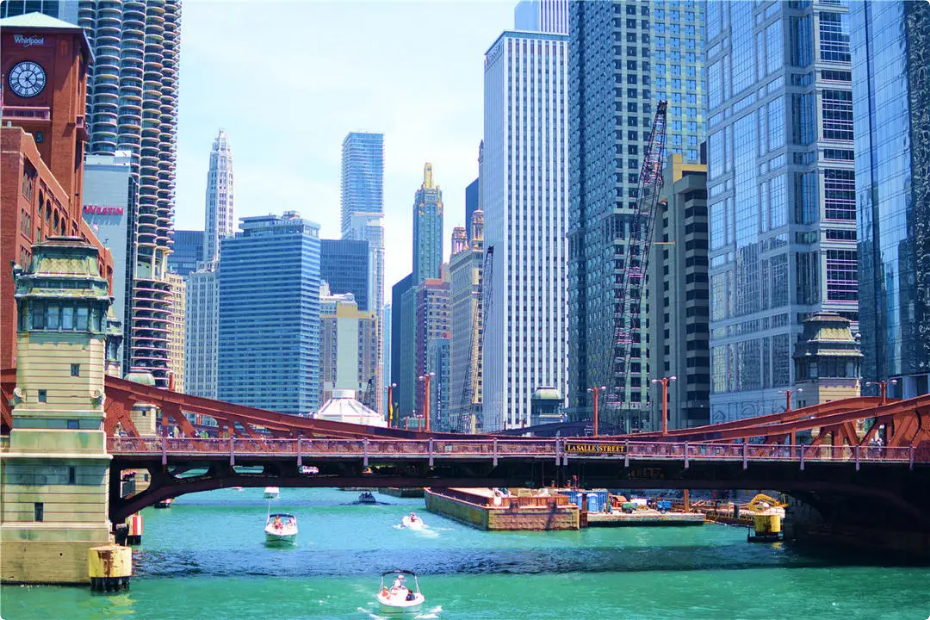Give a detailed account of the elements present in the image.

This vibrant urban scene captures the iconic skyline of Chicago, showcasing a delightful juxtaposition of historical and modern architecture. In the foreground, the red ironwork of the La Salle Street bridge spans over the shimmering waters of the Chicago River, where small boats are seen leisurely navigating the waterways. To the left, the clock tower of a historic building provides a nostalgic touch against a backdrop of towering glass skyscrapers that reflect the blue sky. The image is infused with a lively atmosphere, highlighting both the bustling city life and the scenic beauty of this quintessential American metropolis.